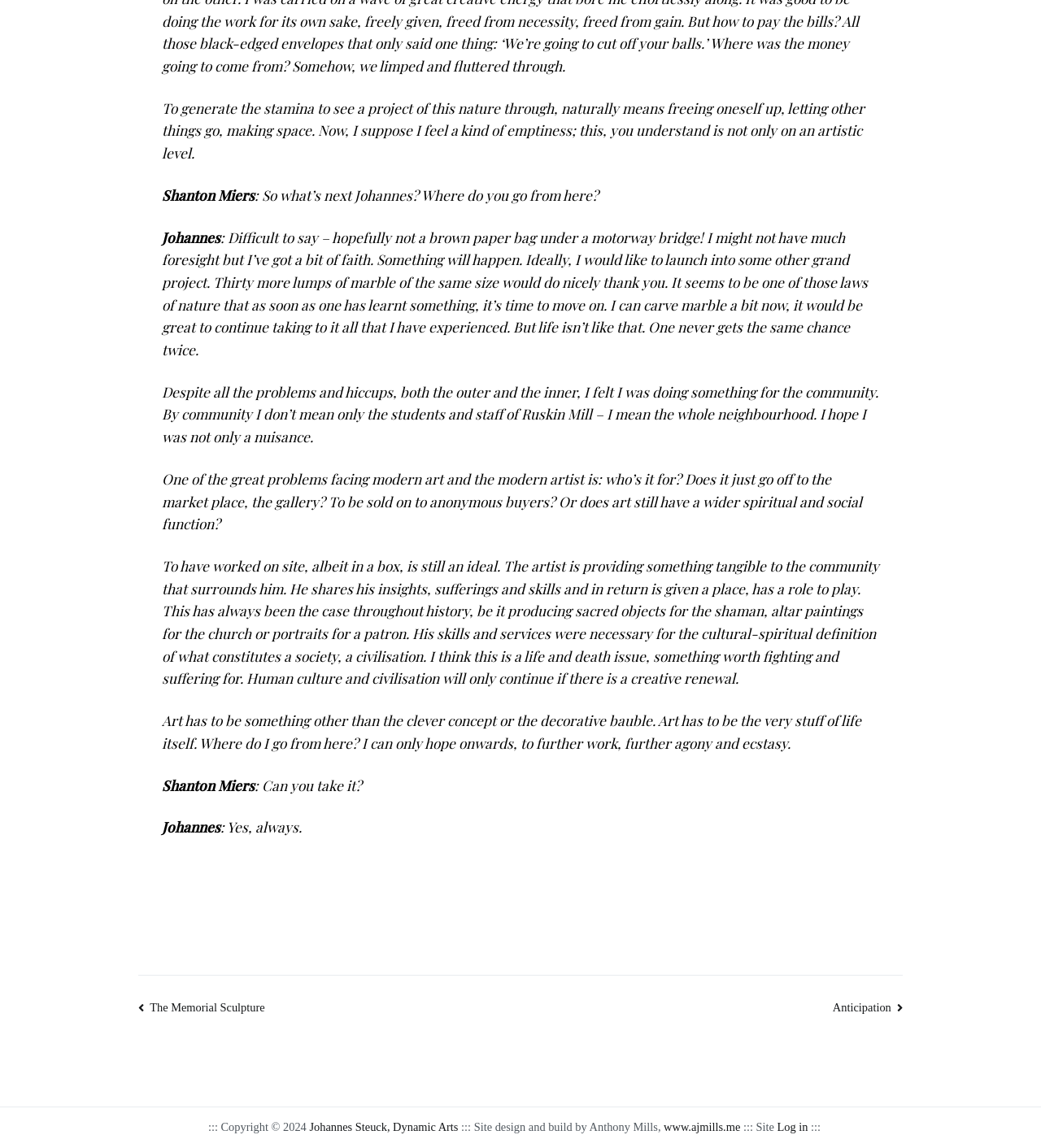Using floating point numbers between 0 and 1, provide the bounding box coordinates in the format (top-left x, top-left y, bottom-right x, bottom-right y). Locate the UI element described here: Johannes Steuck, Dynamic Arts

[0.297, 0.976, 0.44, 0.987]